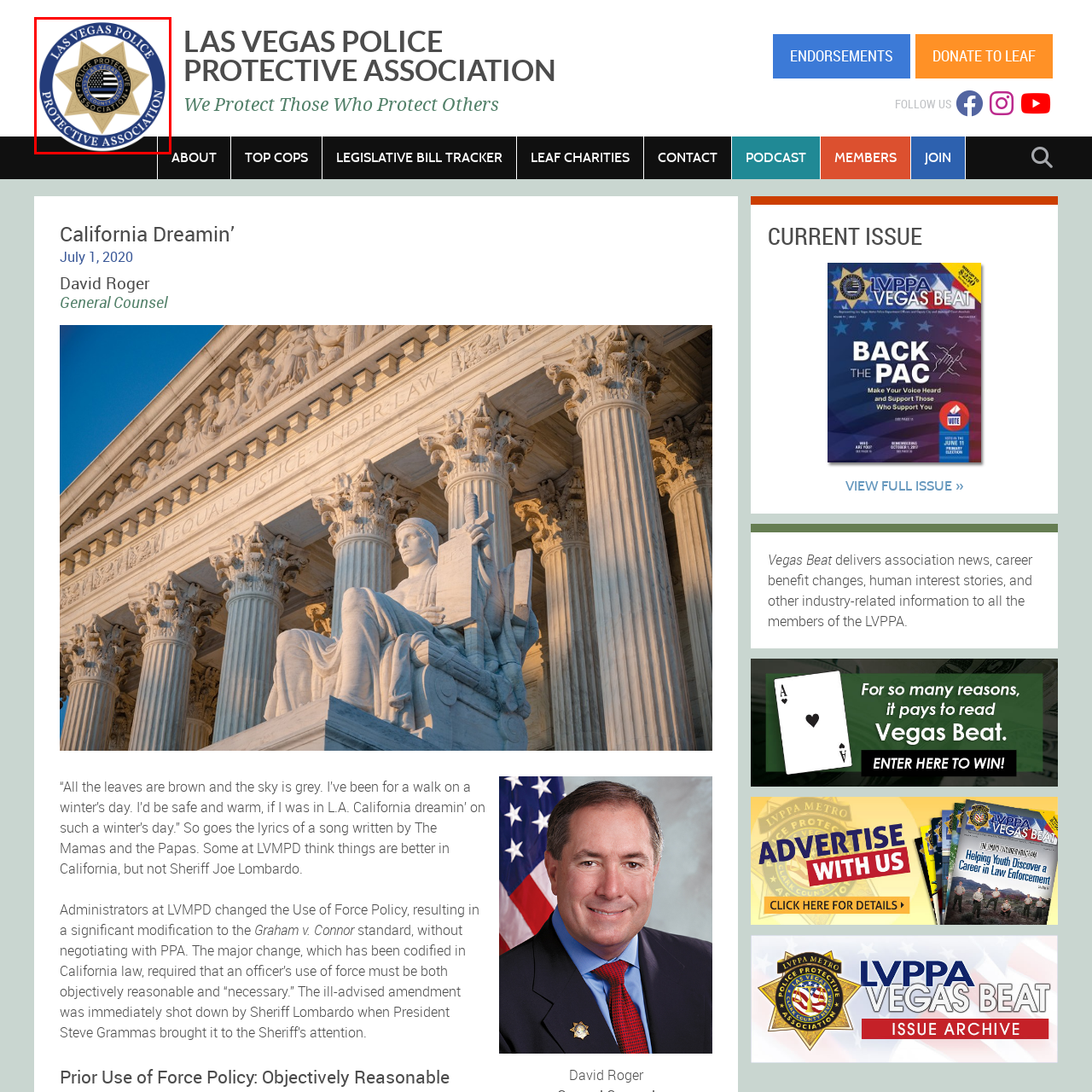Explain in detail what is happening in the red-marked area of the image.

The image depicts the emblem of the Las Vegas Police Protective Association (LVPPA). The design features a traditional police star in a beige color, set against a dark blue circular border. At the center of the star is an American flag graphic, prominently displaying the blue field with stars and alternating red and white stripes, which signifies the association's commitment to law enforcement and community safety. Surrounding the star, the text "LAS VEGAS POLICE PROTECTIVE ASSOCIATION" is displayed in bold, capitalized type, reinforcing the organization’s identity. This emblem symbolizes the association's dedication to supporting police officers and advocating for their rights and interests within the Las Vegas community.